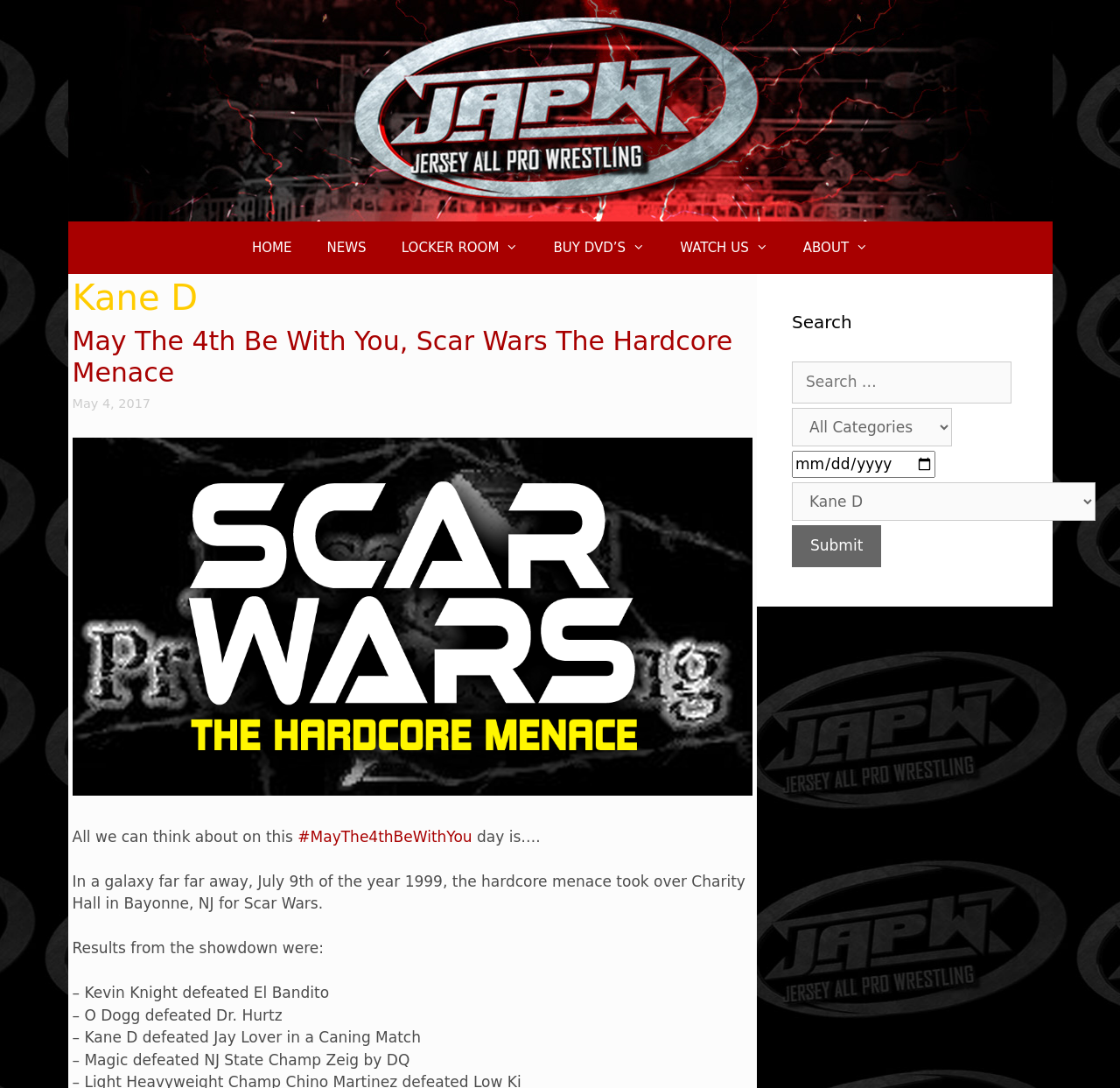Using the details in the image, give a detailed response to the question below:
What is the purpose of the search box?

The search box is located in the complementary section of the webpage, and it has a label 'Search' and a submit button, indicating that it is used to search the website for specific content.